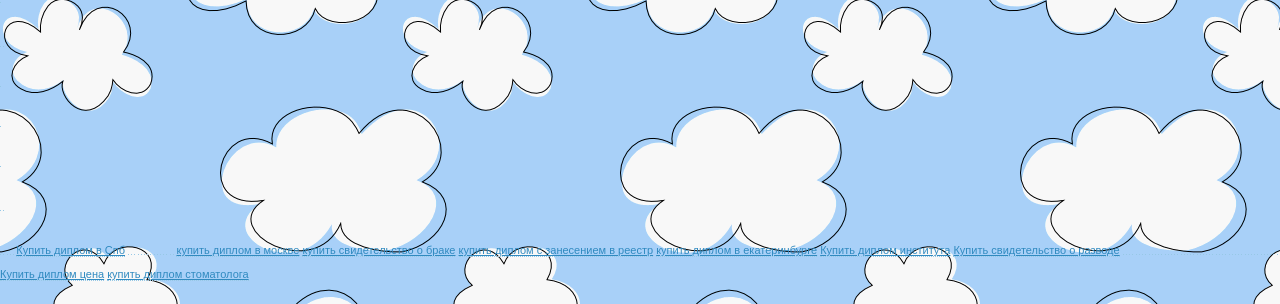Can you find the bounding box coordinates for the element that needs to be clicked to execute this instruction: "Go to the page to buy a diploma in Yekaterinburg"? The coordinates should be given as four float numbers between 0 and 1, i.e., [left, top, right, bottom].

[0.513, 0.803, 0.638, 0.845]